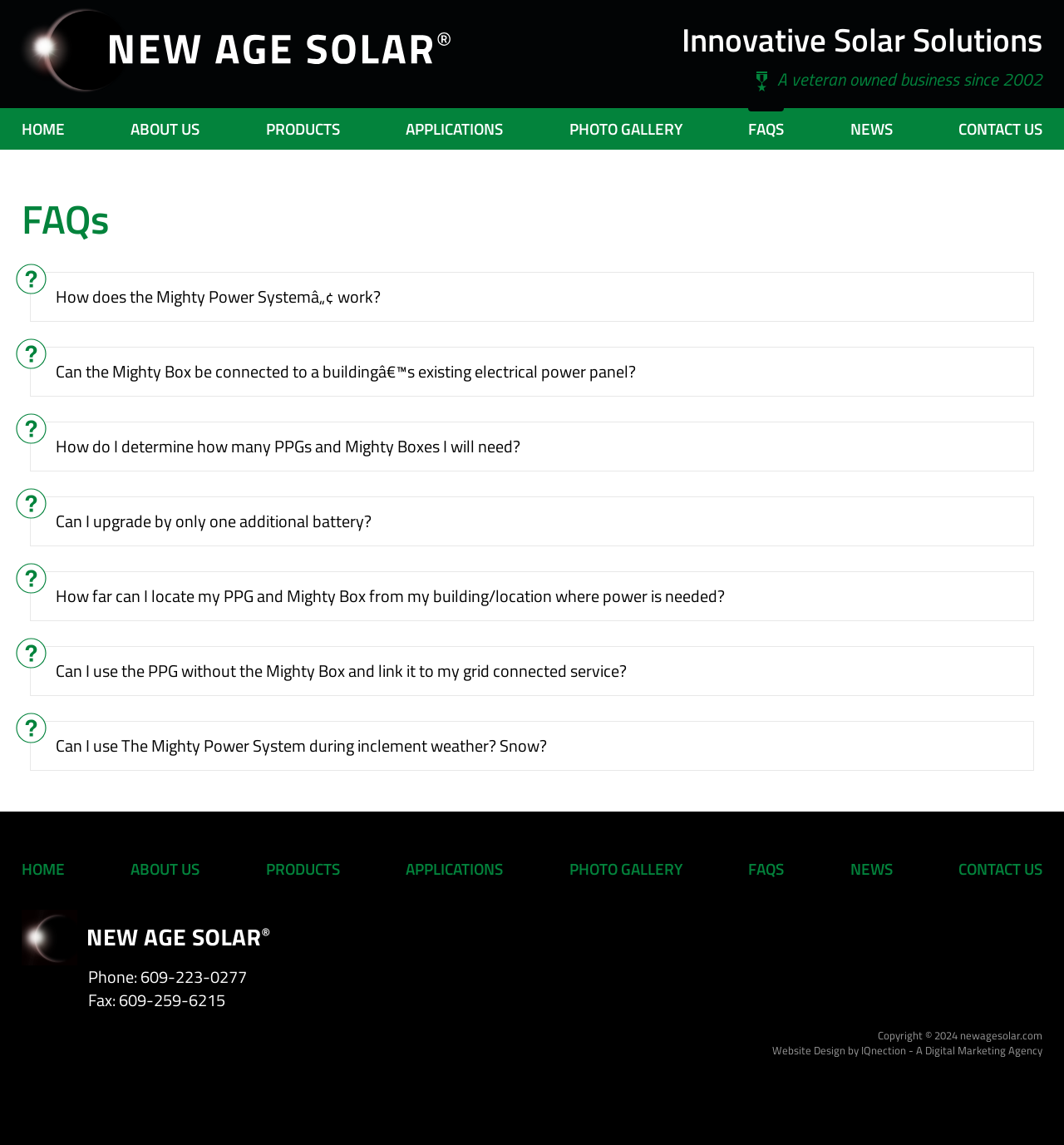Provide the bounding box coordinates of the section that needs to be clicked to accomplish the following instruction: "Click on the How does the Mighty Power System work? link."

[0.052, 0.249, 0.96, 0.269]